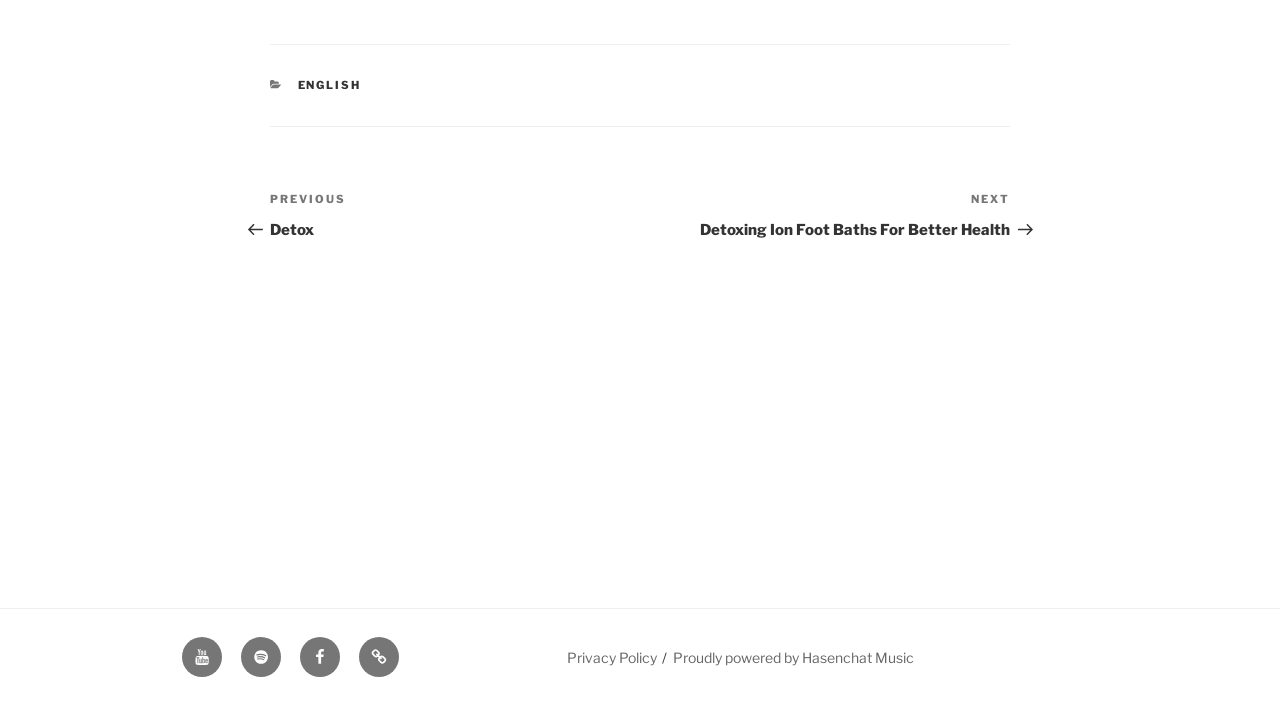Can you pinpoint the bounding box coordinates for the clickable element required for this instruction: "View previous post"? The coordinates should be four float numbers between 0 and 1, i.e., [left, top, right, bottom].

[0.211, 0.27, 0.5, 0.339]